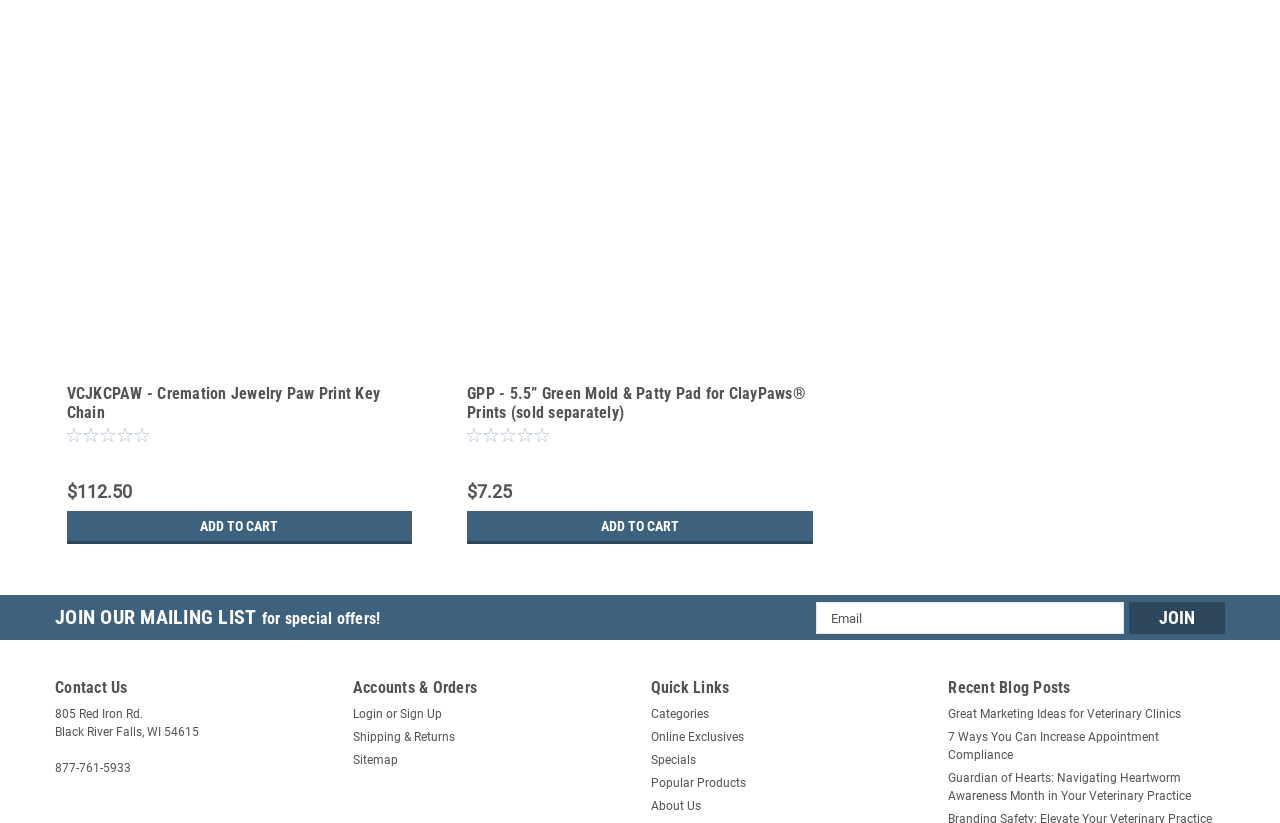Determine the bounding box coordinates for the clickable element to execute this instruction: "Contact us". Provide the coordinates as four float numbers between 0 and 1, i.e., [left, top, right, bottom].

[0.043, 0.821, 0.259, 0.857]